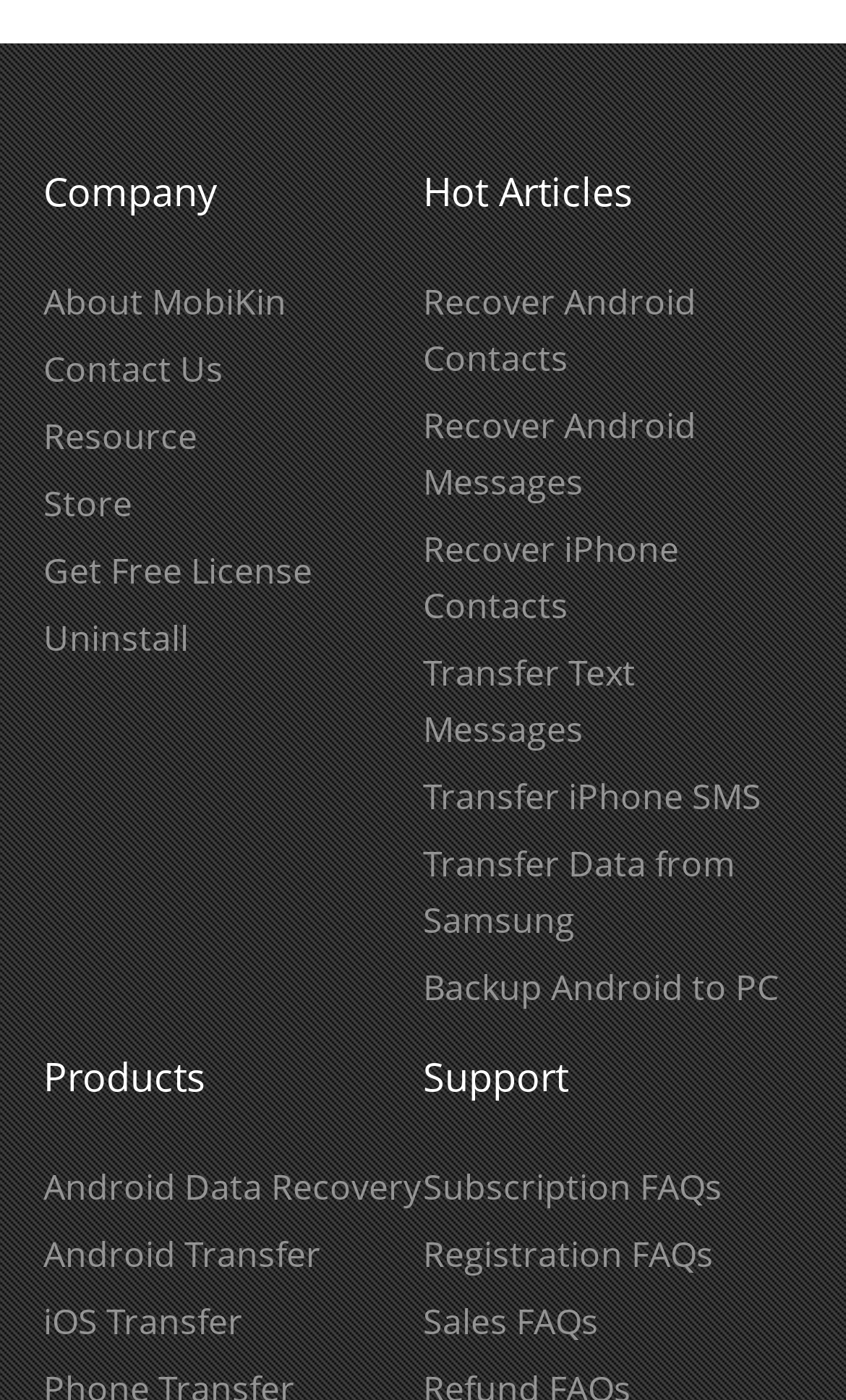Determine the bounding box coordinates of the area to click in order to meet this instruction: "Visit the RePEc blog".

None